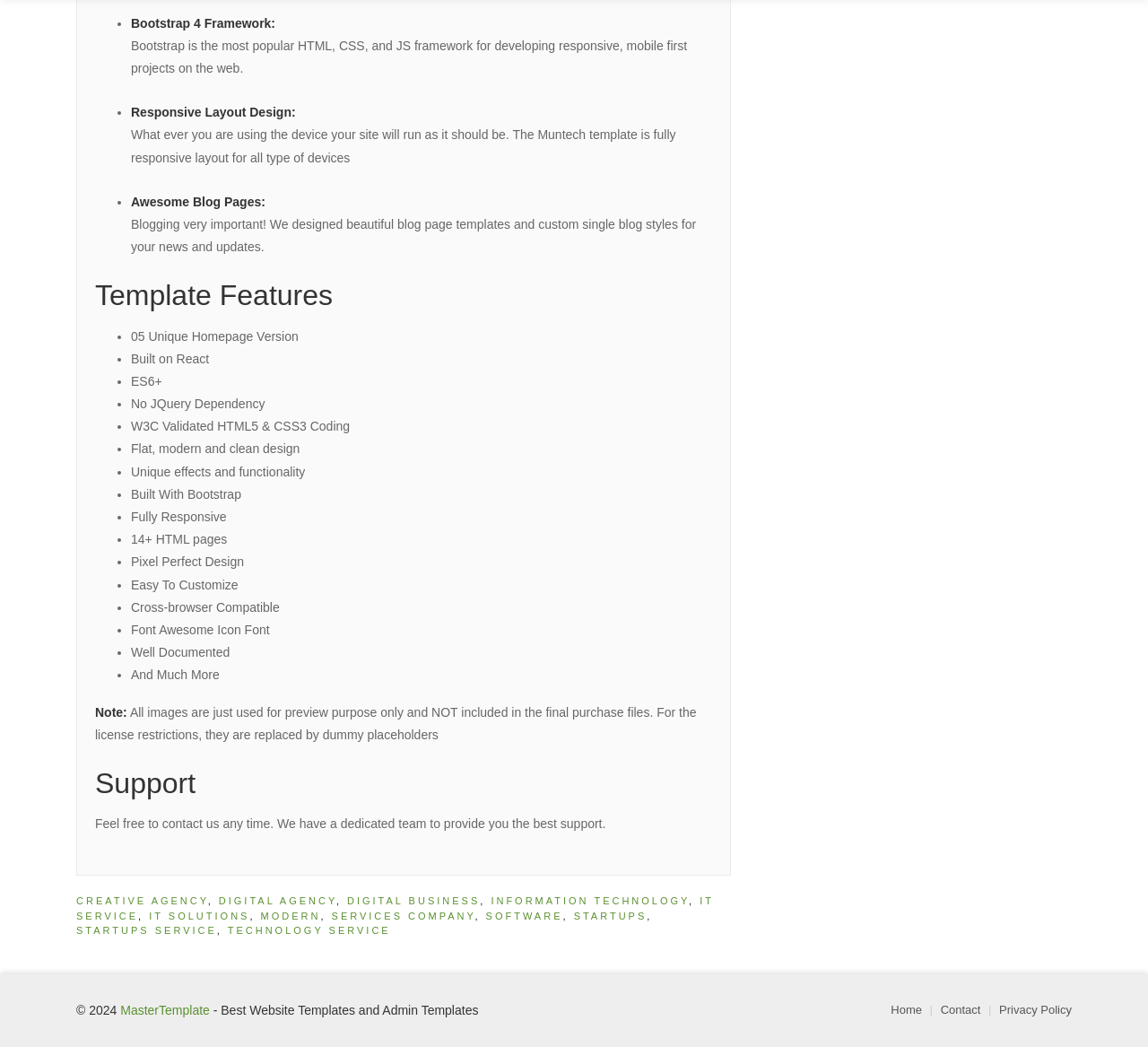What is the purpose of the images used in the template?
Based on the image content, provide your answer in one word or a short phrase.

Preview purpose only